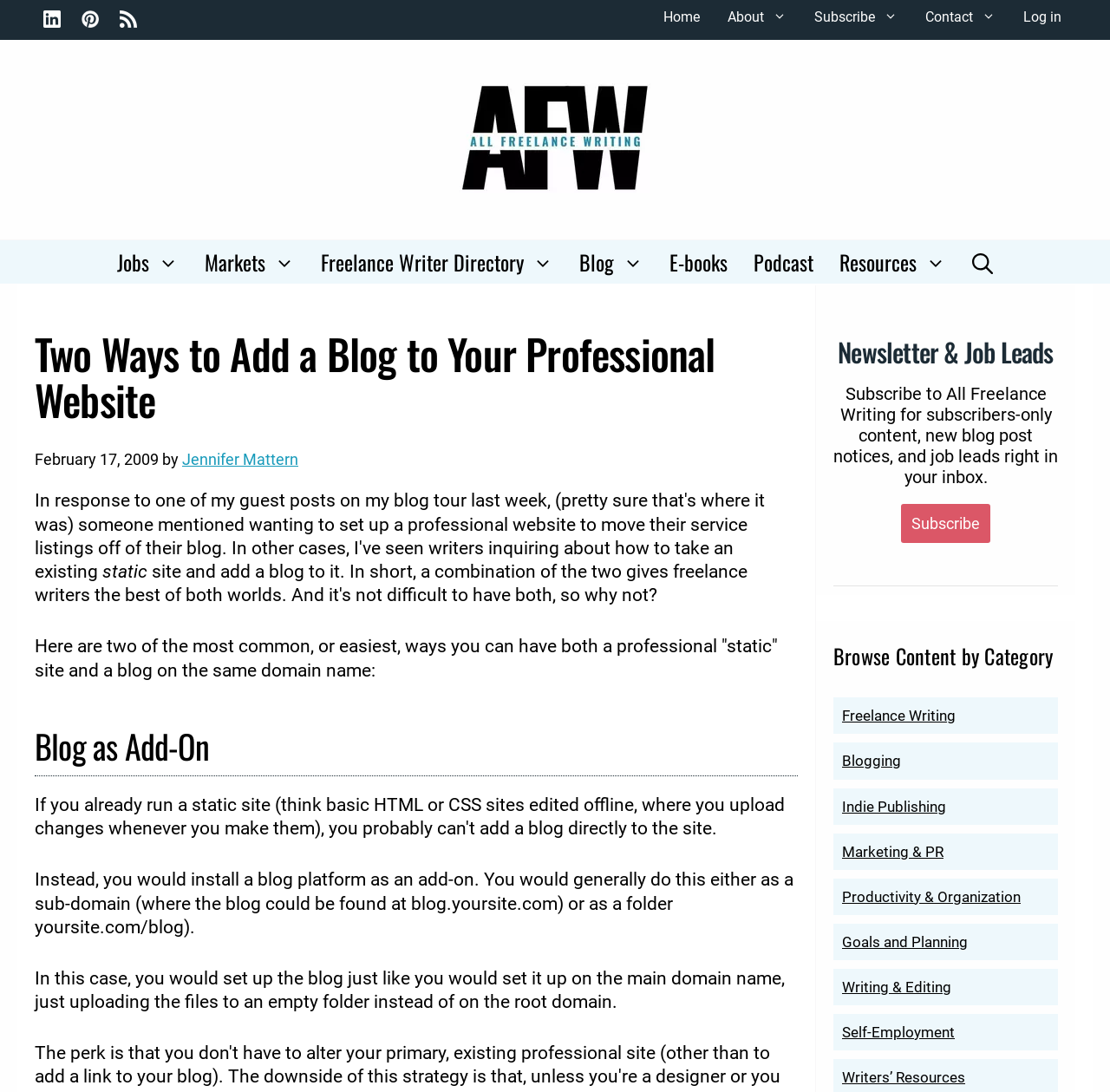Identify the bounding box coordinates for the element you need to click to achieve the following task: "Sign in to your account". Provide the bounding box coordinates as four float numbers between 0 and 1, in the form [left, top, right, bottom].

None